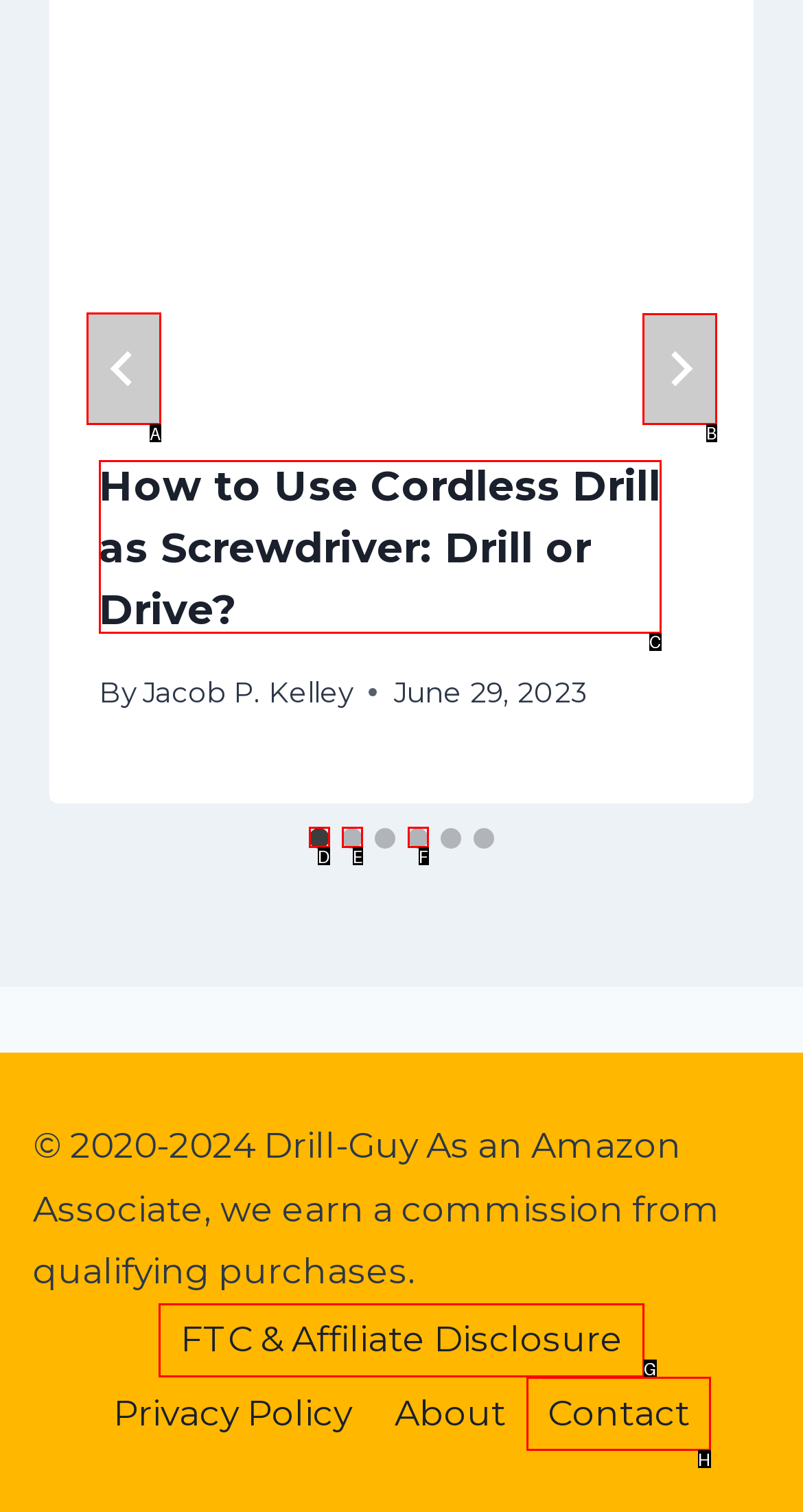From the given options, indicate the letter that corresponds to the action needed to complete this task: Go to the last slide. Respond with only the letter.

A